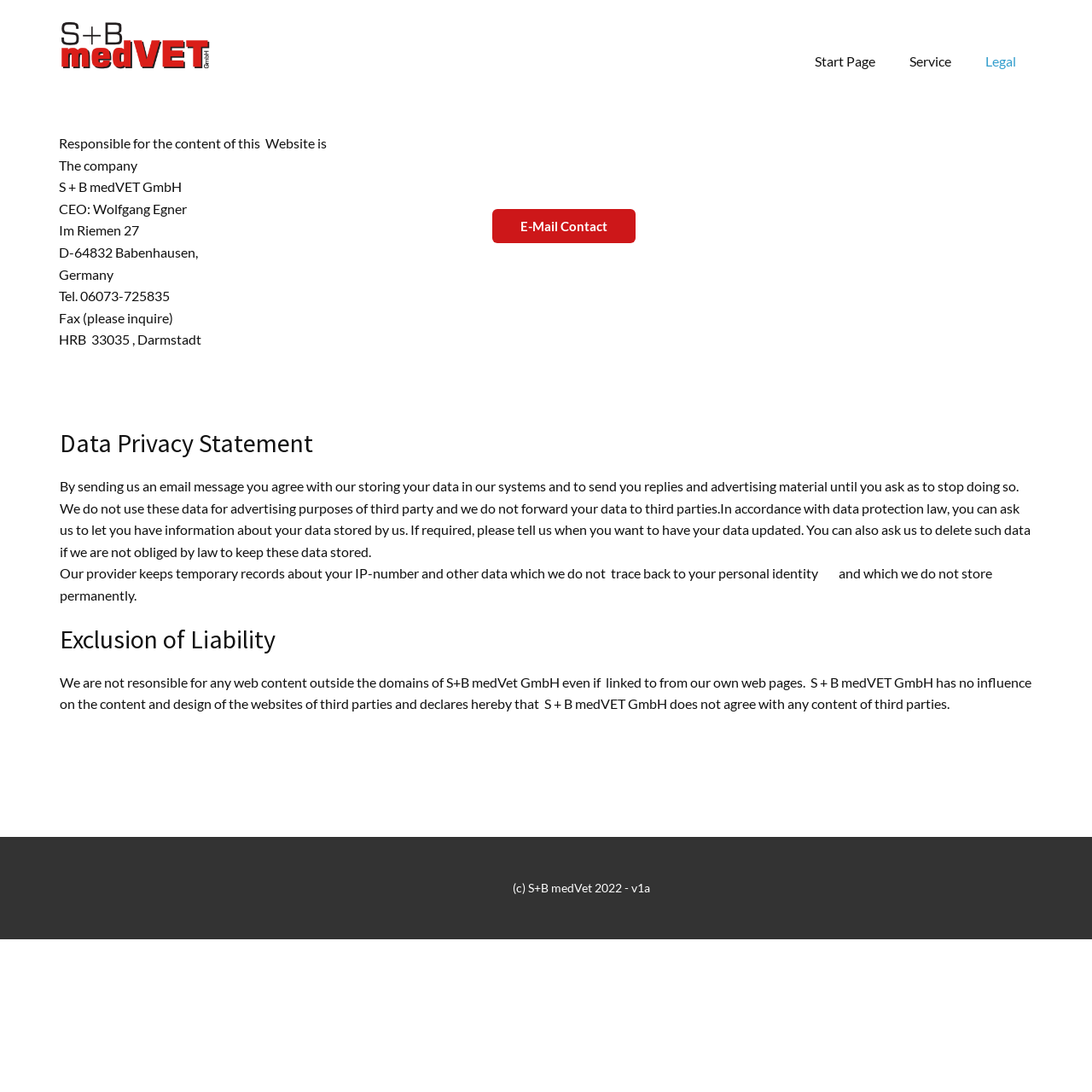Produce a meticulous description of the webpage.

The webpage is about S+B medVet GmbH, a manufacturer of electronic devices for veterinary use. At the top left, there is a logo image with a link to the company's homepage. Next to it, there are three navigation links: "Start Page", "Service", and "Legal", which are aligned horizontally.

Below the navigation links, there is a section with the company's contact information, including the CEO's name, address, phone number, and fax number. This section is divided into several lines of text, with each line providing a specific piece of information.

On the right side of the contact information section, there is a link to "E-Mail Contact". Below this link, there is a heading "Data Privacy Statement" followed by three paragraphs of text explaining the company's data privacy policy.

Further down the page, there is another heading "Exclusion of Liability" followed by a paragraph of text explaining the company's liability policy regarding external web content.

At the very bottom of the page, there is a copyright notice "(c) S+B medVet 2022 - v1a" aligned to the center.